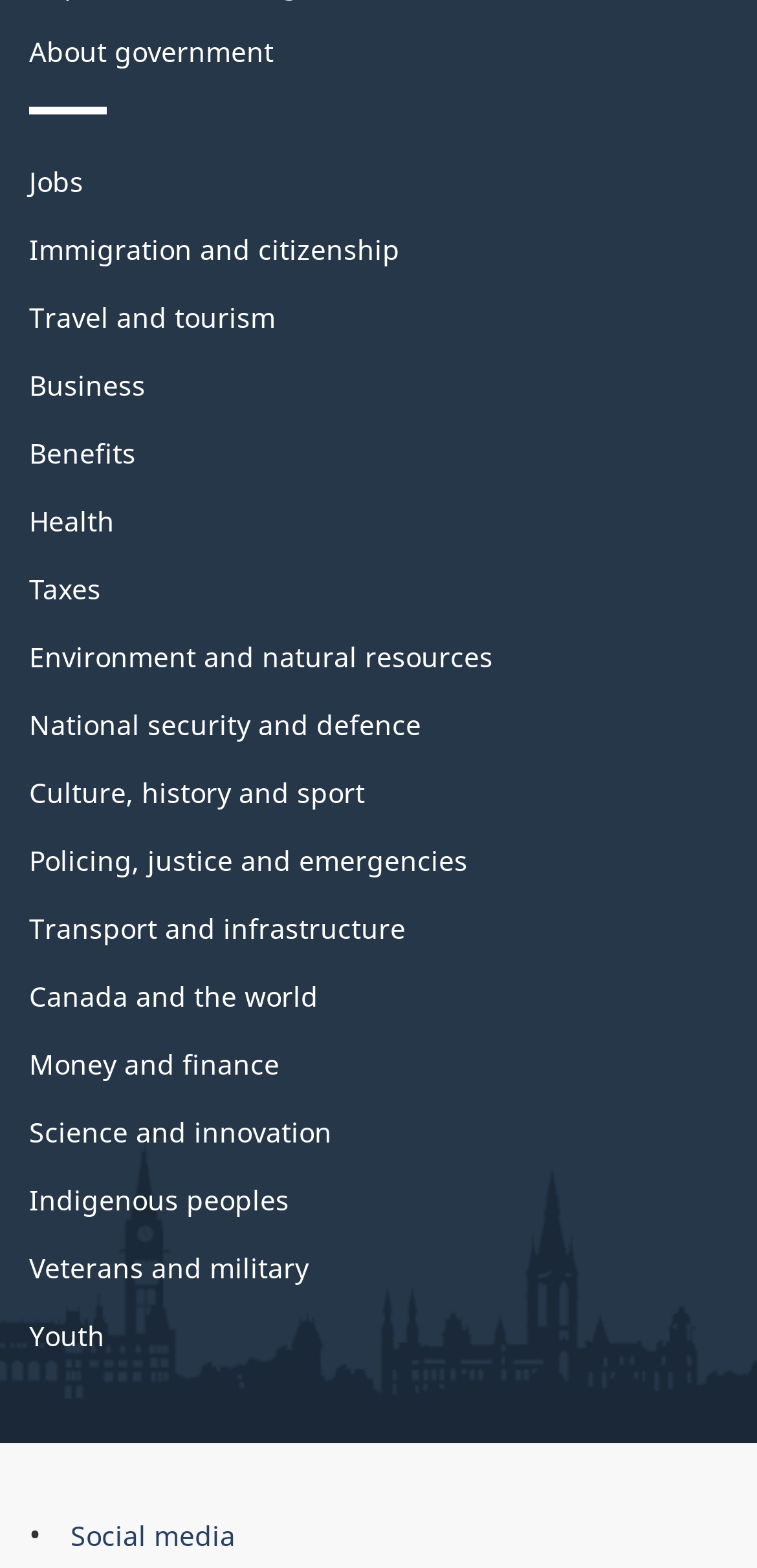Specify the bounding box coordinates of the element's region that should be clicked to achieve the following instruction: "Click on About government". The bounding box coordinates consist of four float numbers between 0 and 1, in the format [left, top, right, bottom].

[0.038, 0.021, 0.362, 0.044]